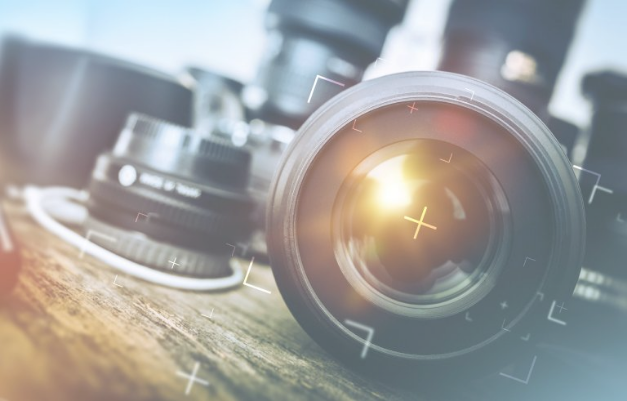What is hinted at in the background of the image?
Using the information presented in the image, please offer a detailed response to the question.

The background of the image shows additional lenses and camera bodies, which hint at a professional setup, illustrating the tools required for modern photographers.